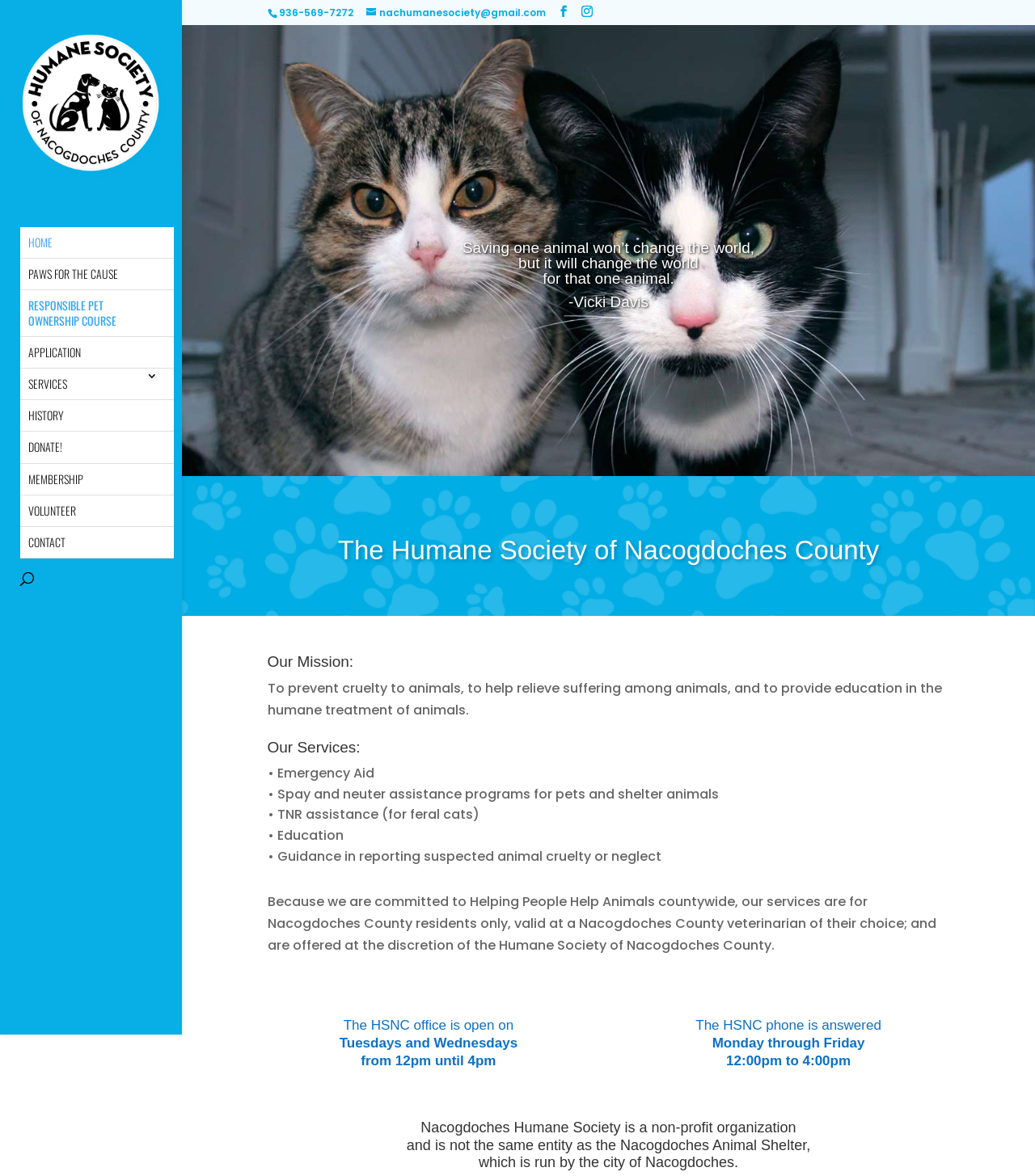Please specify the bounding box coordinates of the region to click in order to perform the following instruction: "Visit the Facebook page".

None